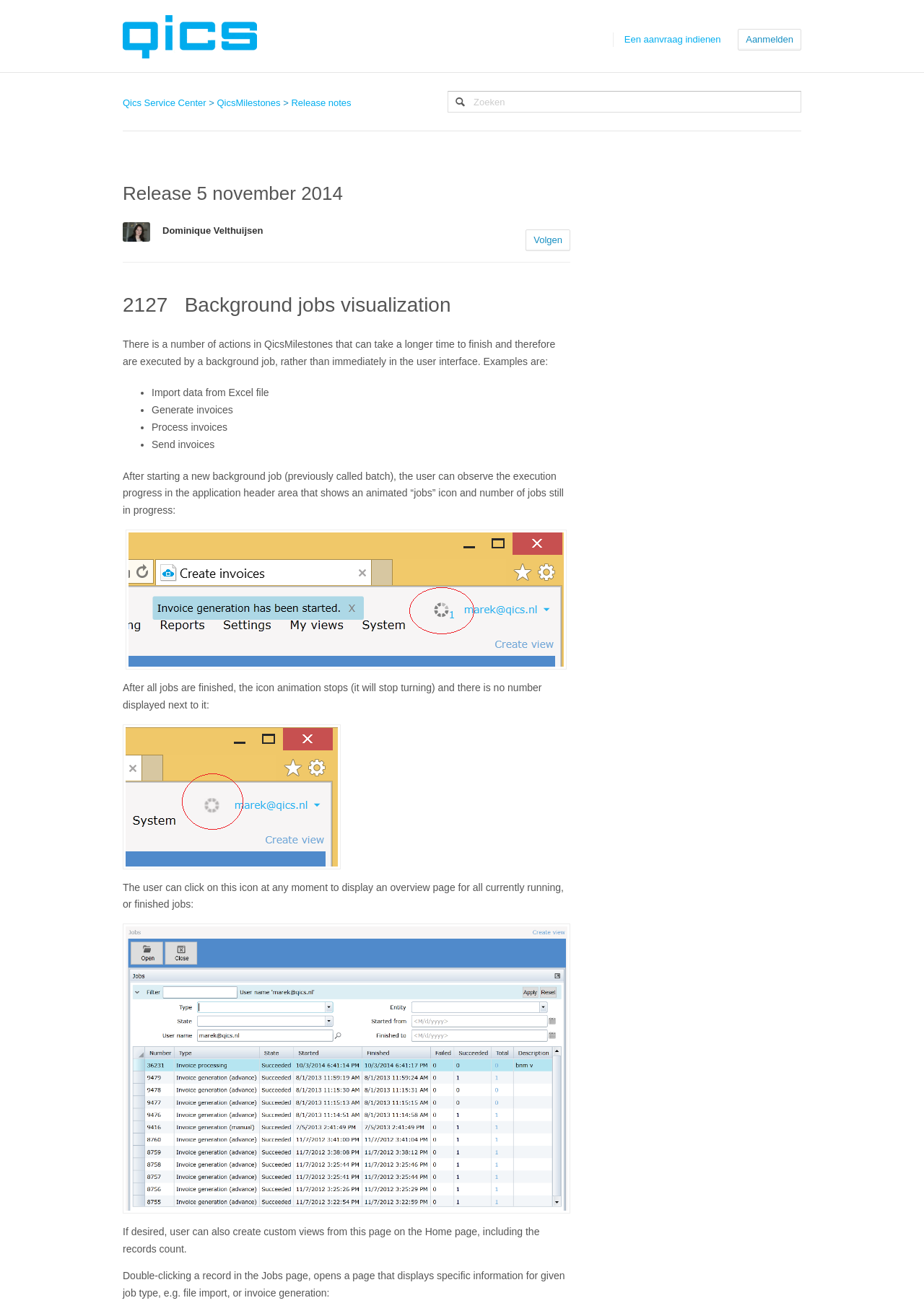Identify the bounding box coordinates of the section that should be clicked to achieve the task described: "Go to 'QicsMilestones'".

[0.226, 0.073, 0.304, 0.084]